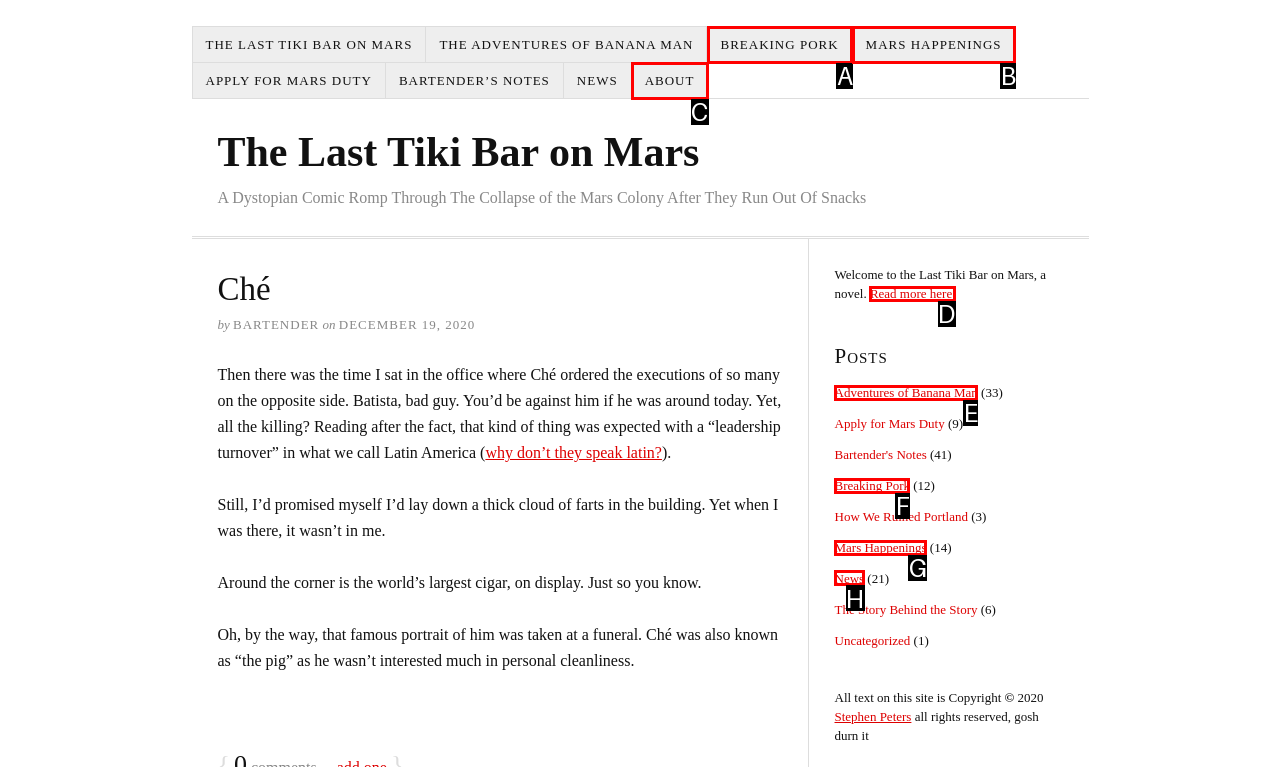Select the HTML element that needs to be clicked to perform the task: Subscribe to the newsletter. Reply with the letter of the chosen option.

None